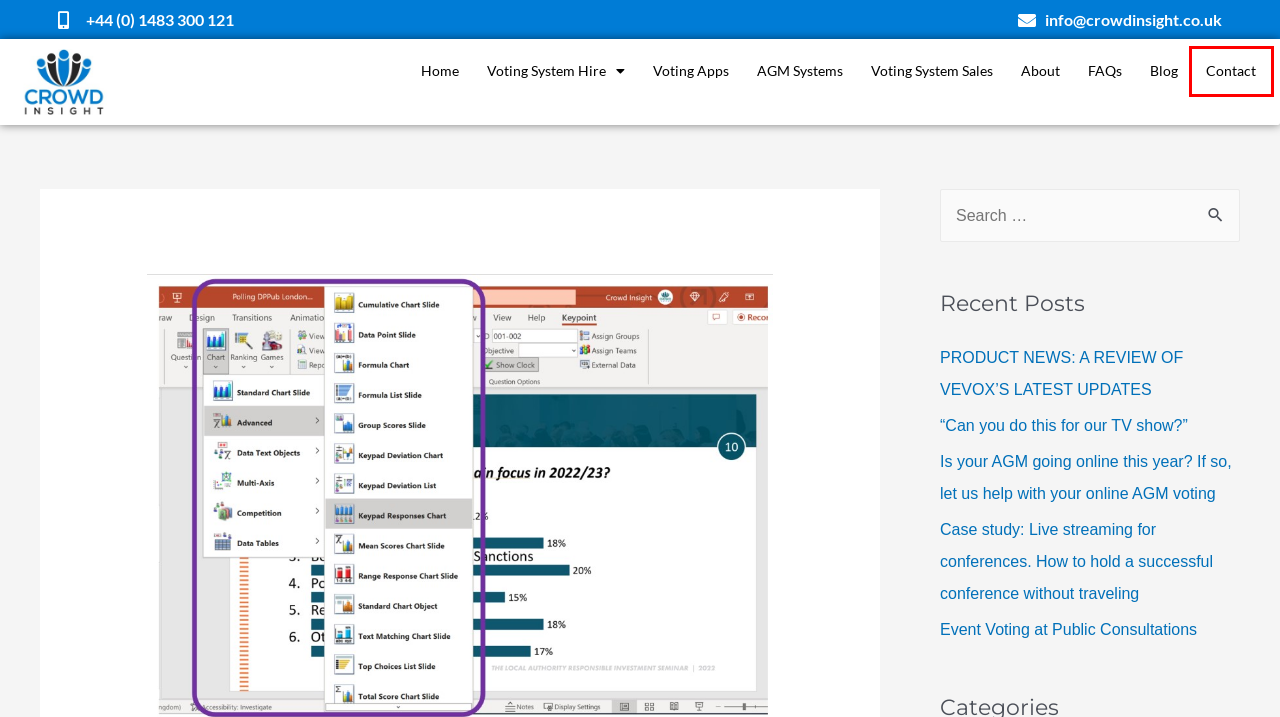You are looking at a webpage screenshot with a red bounding box around an element. Pick the description that best matches the new webpage after interacting with the element in the red bounding box. The possible descriptions are:
A. Event Voting | Voting at Public Consultations
B. Blog - Crowd Insight - Audience Response Systems
C. Interactive Audience Response Systems | Voting System Sales
D. Voting Devices for Meetings | Contact | Crowd Insight
E. Real Time Voting Apps | Vevox and BYOpad Voting Apps | Crowd Insight
F. PRODUCT NEWS: A REVIEW OF VEVOX’S LATEST UPDATES - Crowd Insight - Audience Response Systems
G. Interactive Voting Systems | FAQ | Crowd Insight
H. AGM voting Systems with 4Elections™ - Crowd Insight - Audience Response Systems

D